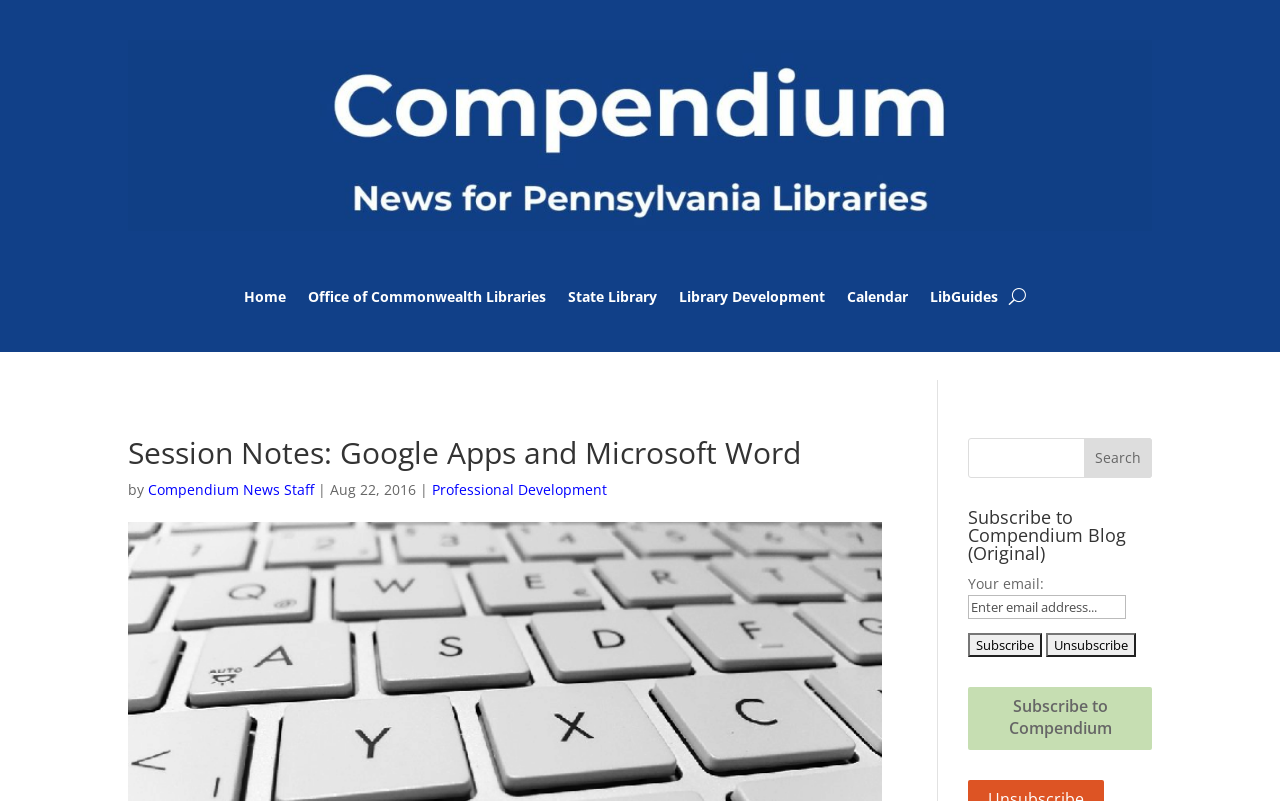Kindly determine the bounding box coordinates for the clickable area to achieve the given instruction: "Send an email to support".

[0.756, 0.858, 0.9, 0.937]